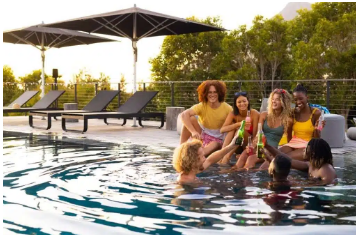Give a thorough explanation of the image.

In a vibrant and lively scene, a diverse group of friends gathers by a sparkling pool, celebrating together with drinks in hand. The warm glow of the sunset casts a golden hue over the landscape, enhancing the joyful atmosphere. Surrounding the pool, stylish loungers invite relaxation, while shaded areas provide cool respite. The camaraderie and laughter shared among the group highlight the spirit of summer fun and connection. This setting perfectly embodies the essence of a joyful poolside gathering, showcasing the bliss of leisurely moments spent with friends.